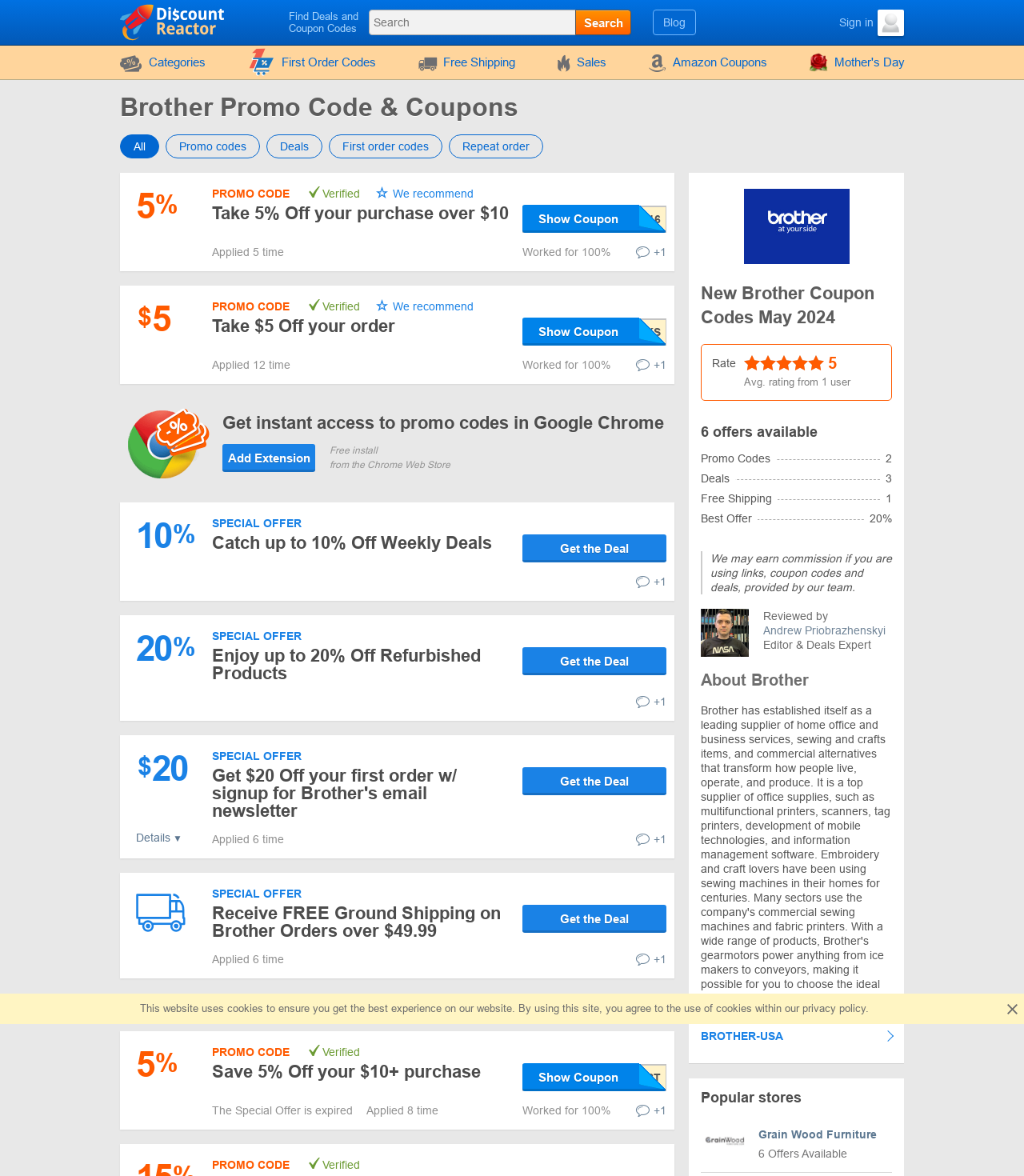Can you show the bounding box coordinates of the region to click on to complete the task described in the instruction: "Add Extension"?

[0.217, 0.377, 0.308, 0.401]